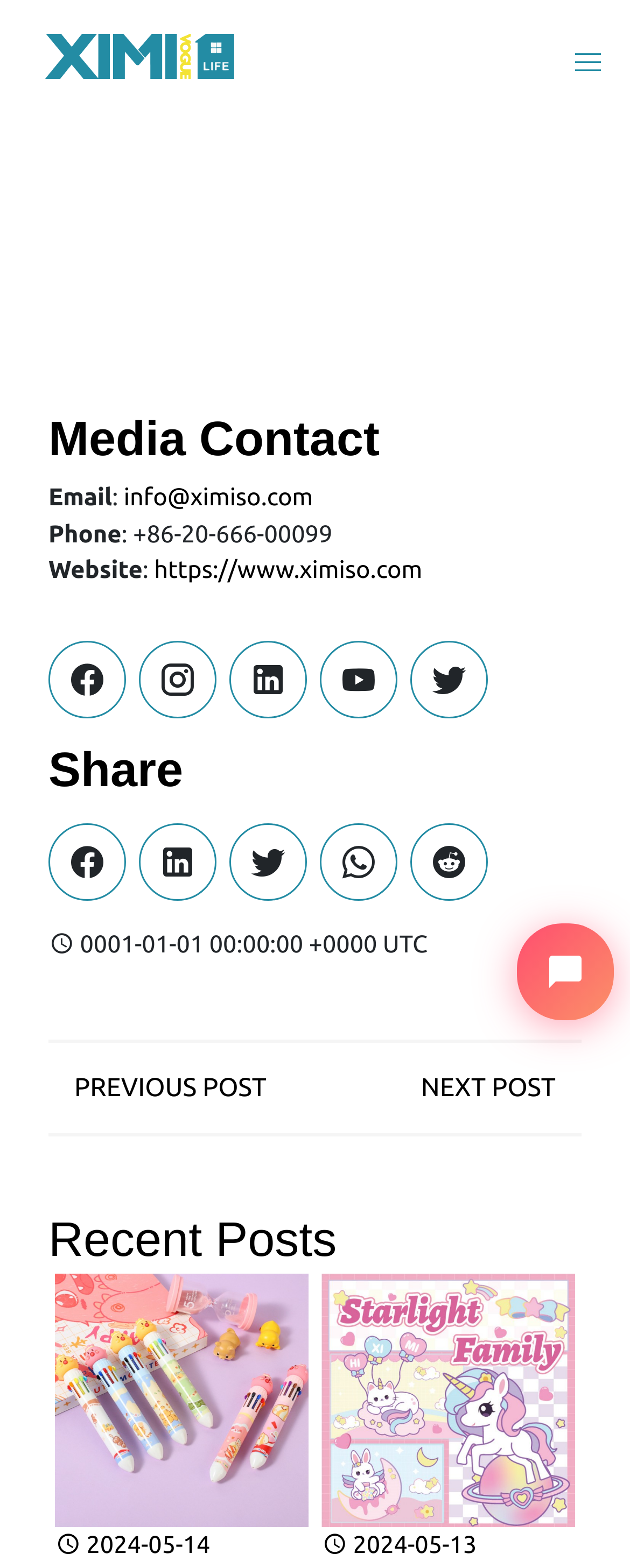Summarize the webpage with a detailed and informative caption.

The webpage is about XIMIVOGUE, an international fast-fashion franchise brand. At the top, there is a main navigation section with a link to "ximiso" accompanied by an image of the brand's logo. To the right of the logo, there is a "menu" button. Below the navigation section, there is a section with contact information, including email, phone number, and website. 

Underneath the contact information, there are social media links, represented by icons, and a "Share" section with links to share the content on various platforms such as Facebook, LinkedIn, Twitter, and more. 

Further down, there is a section with a timestamp, followed by a horizontal separator. Below the separator, there are links to "PREVIOUS POST" and "NEXT POST". Another horizontal separator separates this section from the "Recent Posts" section, which features two images. 

On the right side of the page, there is an iframe containing a chat window labeled "Tidio Chat".